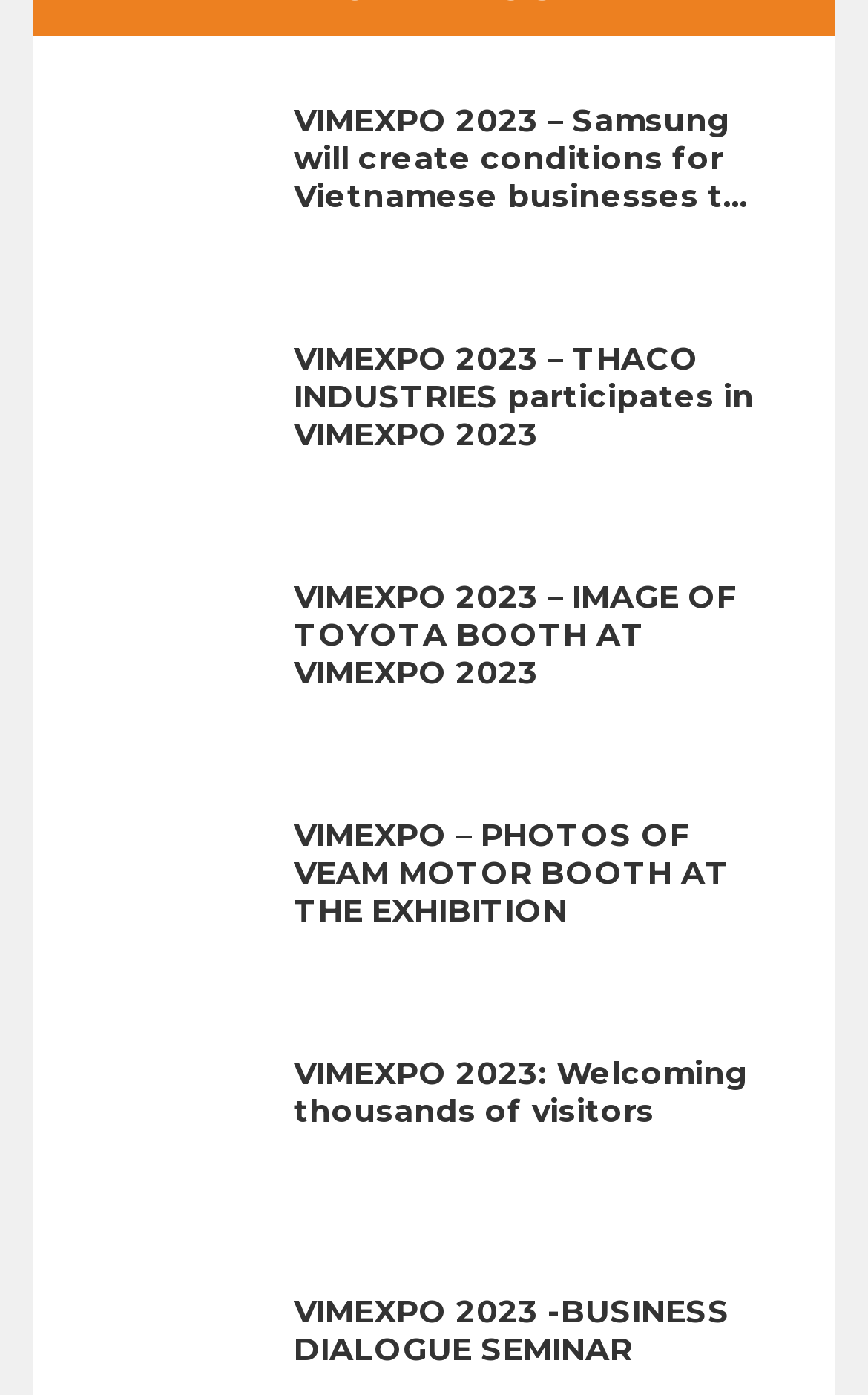How many news articles are on this page?
Look at the image and provide a short answer using one word or a phrase.

6